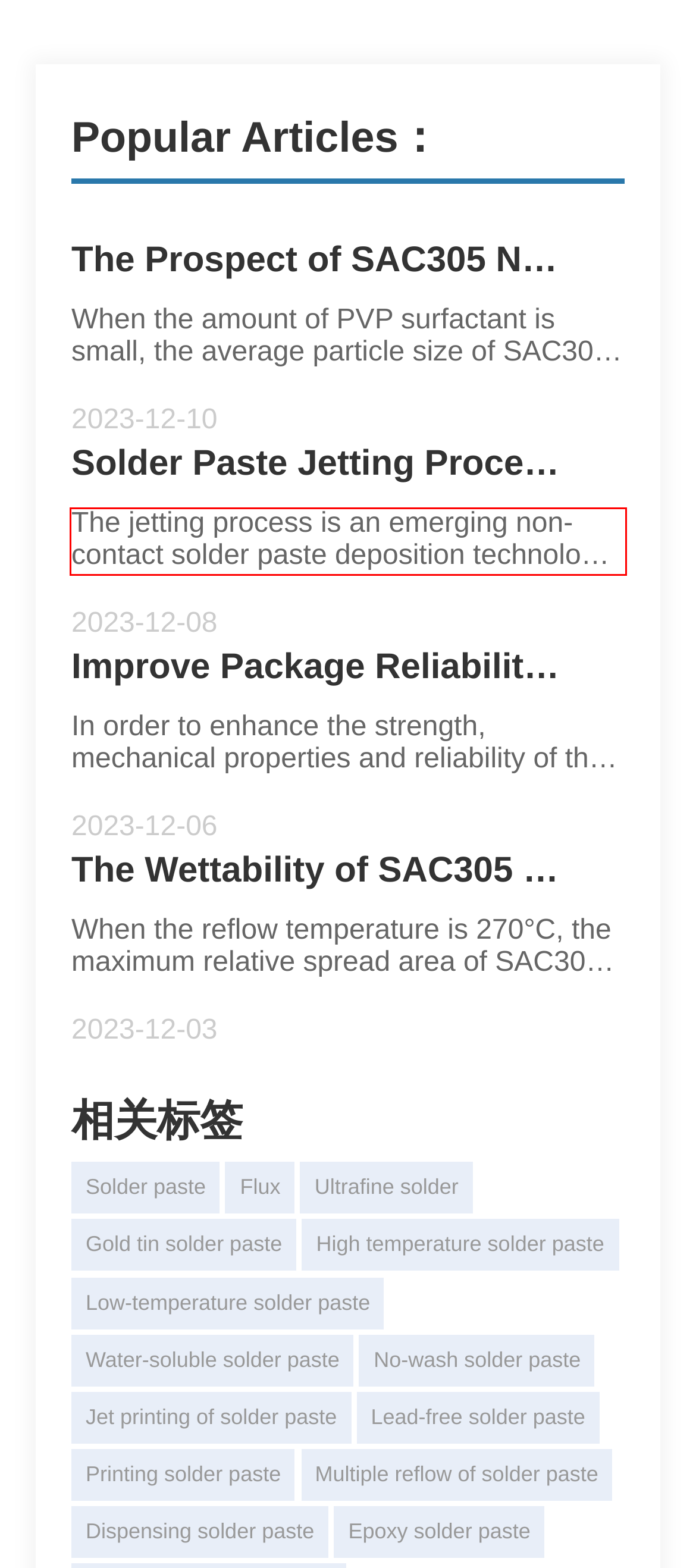With the provided screenshot of a webpage, locate the red bounding box and perform OCR to extract the text content inside it.

The jetting process is an emerging non-contact solder paste deposition technology that utilizes high-speed jetting valves to spray tiny droplets of solder paste onto the pads of printed circuit boards